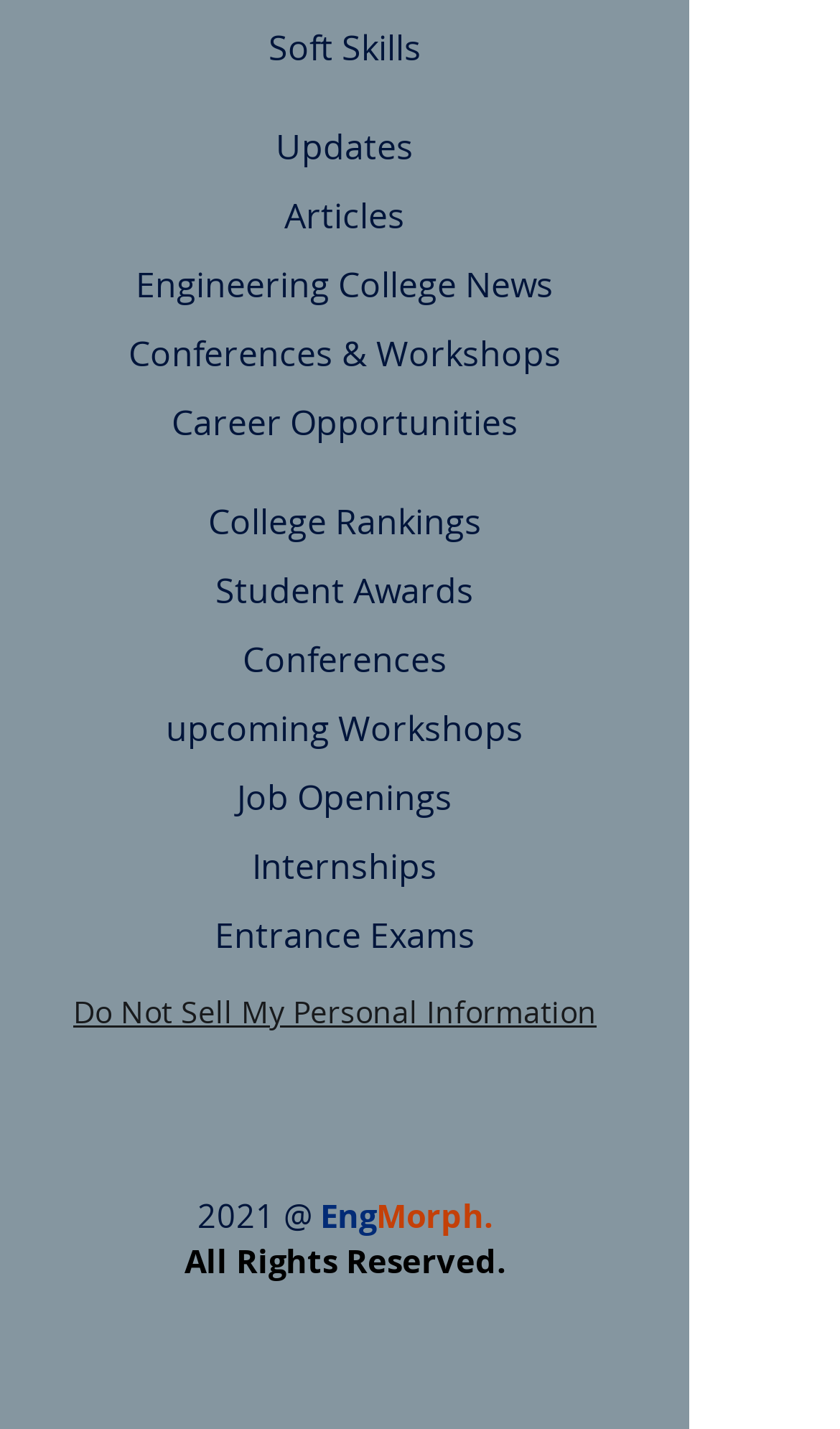Could you determine the bounding box coordinates of the clickable element to complete the instruction: "Click on Soft Skills"? Provide the coordinates as four float numbers between 0 and 1, i.e., [left, top, right, bottom].

[0.319, 0.017, 0.501, 0.05]